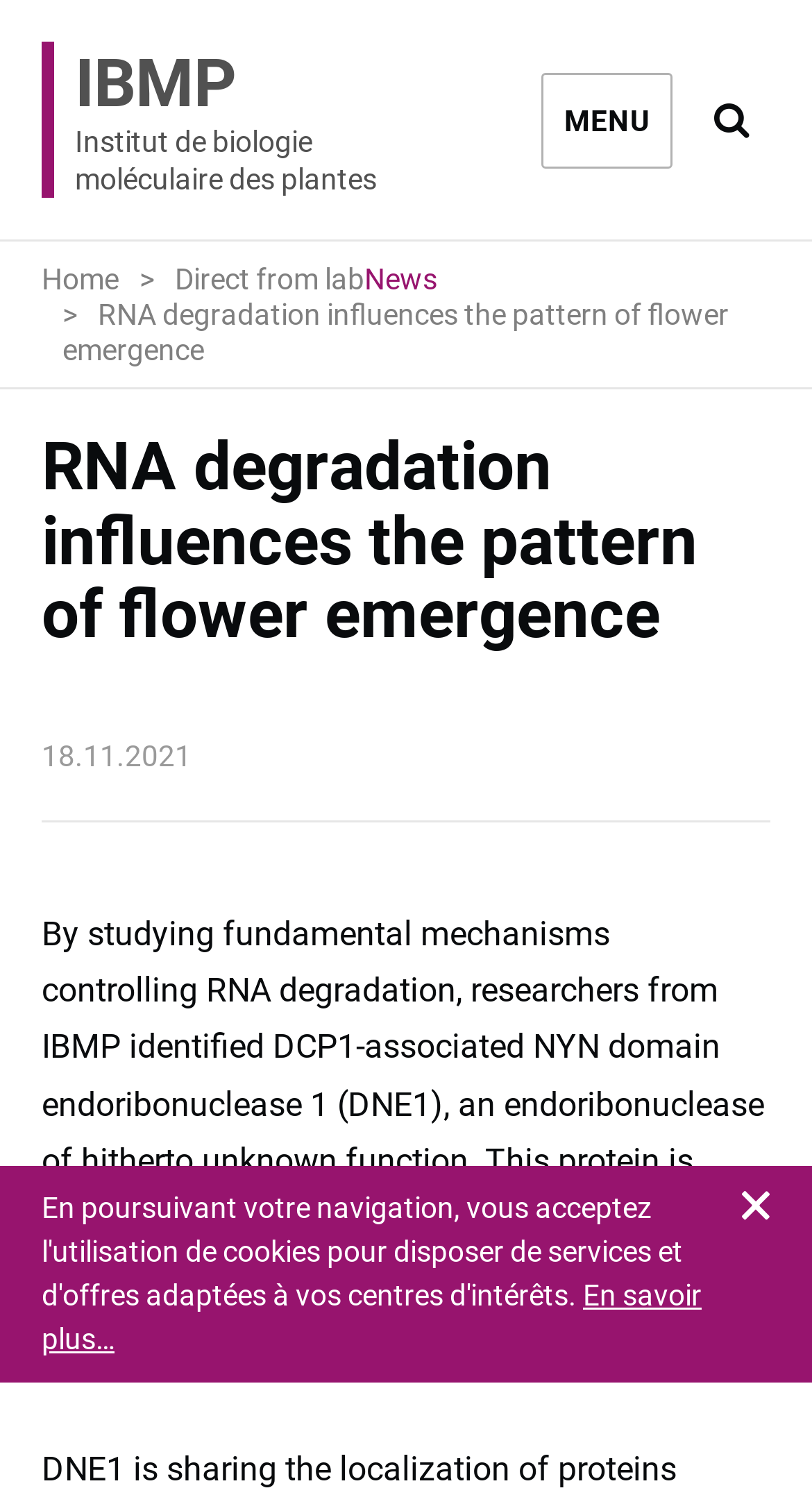When was the research published?
Kindly offer a comprehensive and detailed response to the question.

The publication date of the research can be found in the time element '' which contains the text '18.11.2021'.